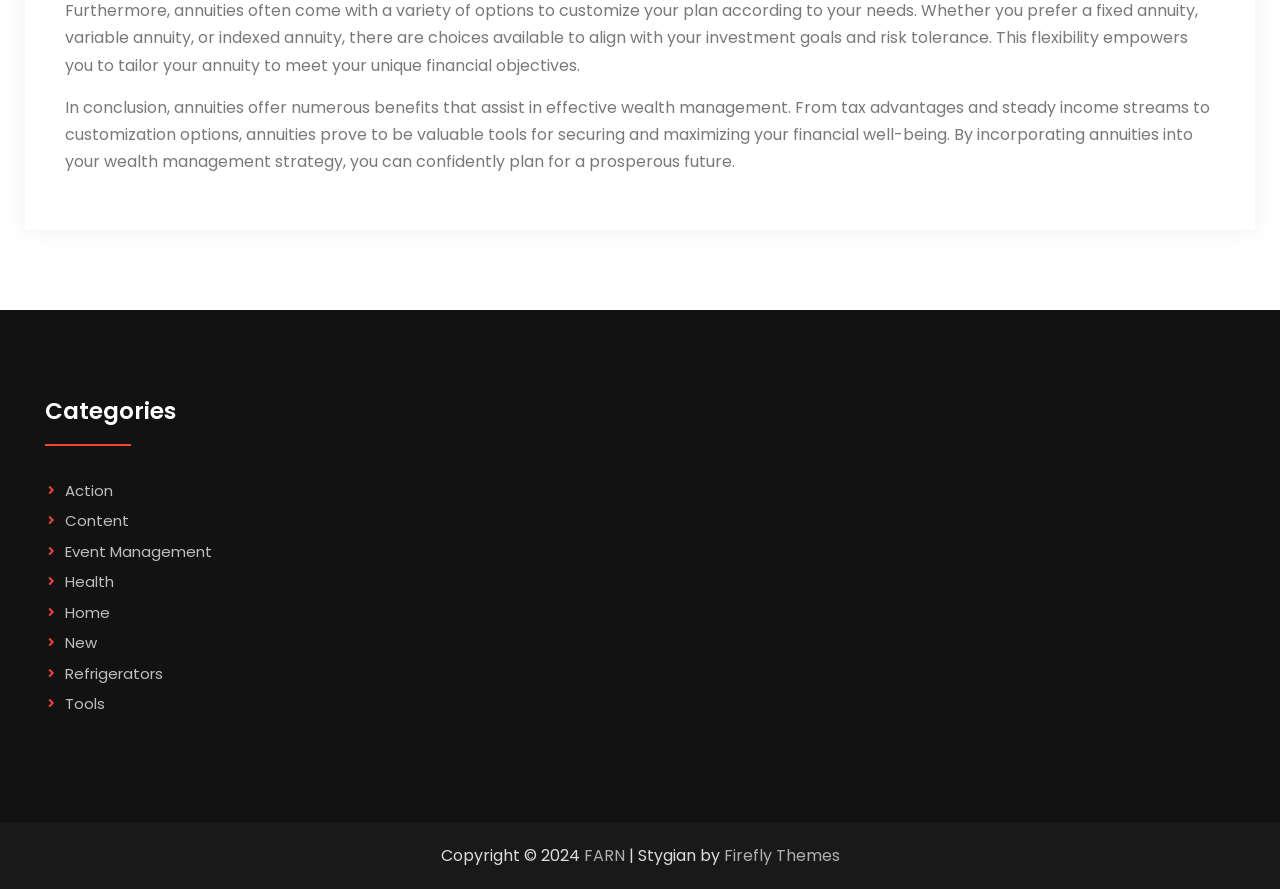Provide a brief response in the form of a single word or phrase:
What is the main topic of the webpage?

Annuities